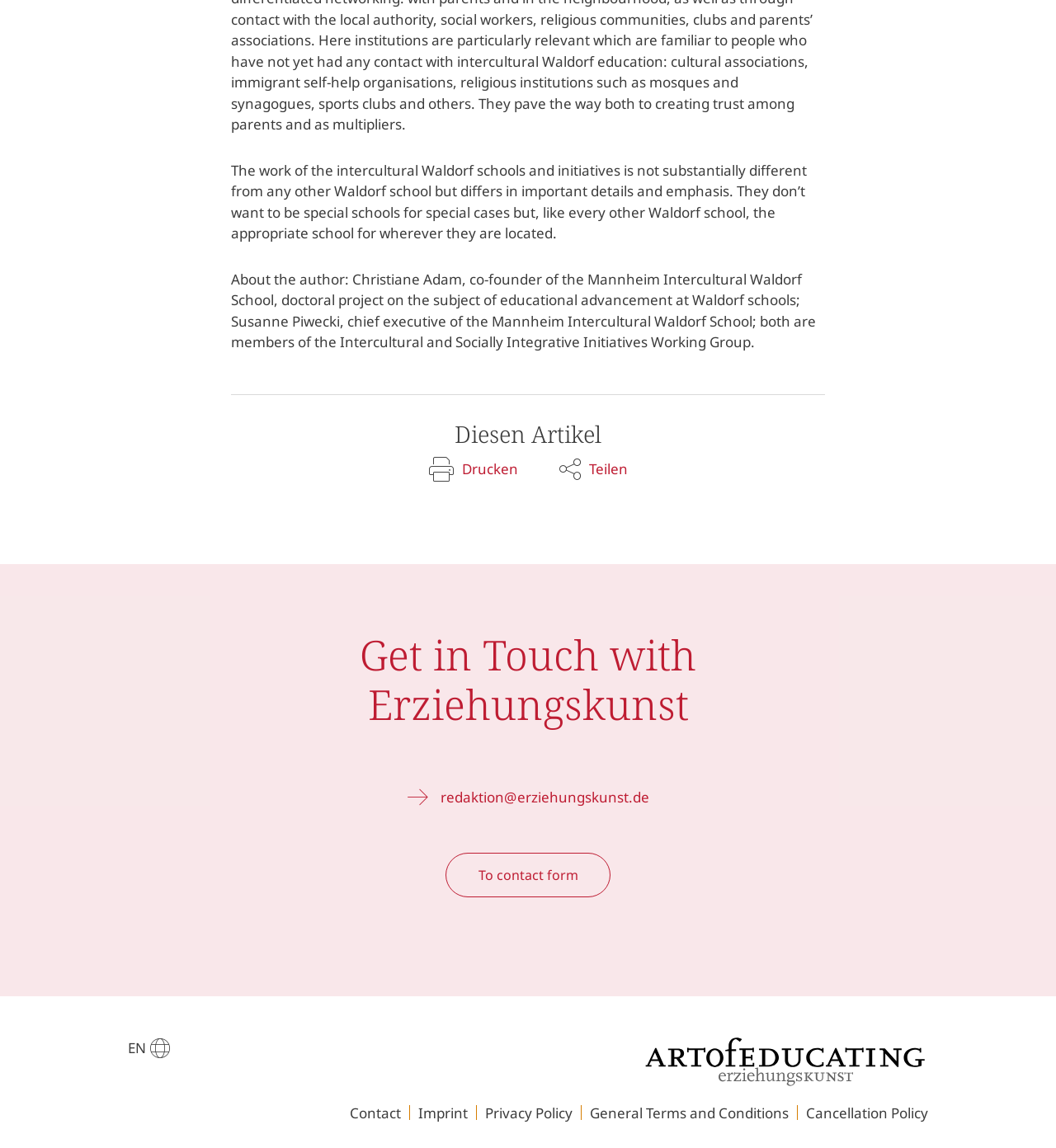Identify the bounding box for the given UI element using the description provided. Coordinates should be in the format (top-left x, top-left y, bottom-right x, bottom-right y) and must be between 0 and 1. Here is the description: General Terms and Conditions

[0.559, 0.961, 0.747, 0.978]